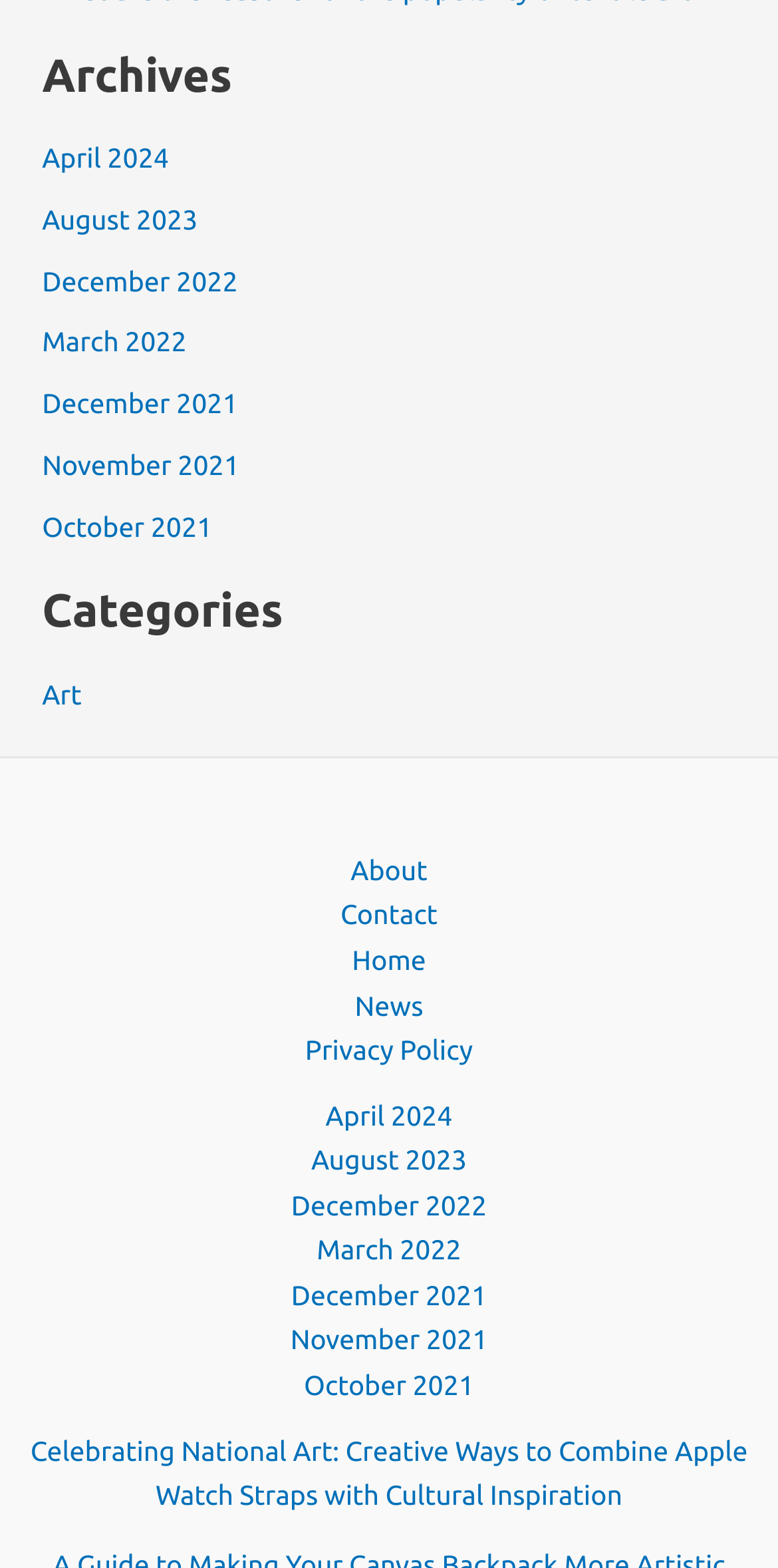Identify the bounding box coordinates for the element you need to click to achieve the following task: "View the Privacy Policy". The coordinates must be four float values ranging from 0 to 1, formatted as [left, top, right, bottom].

None